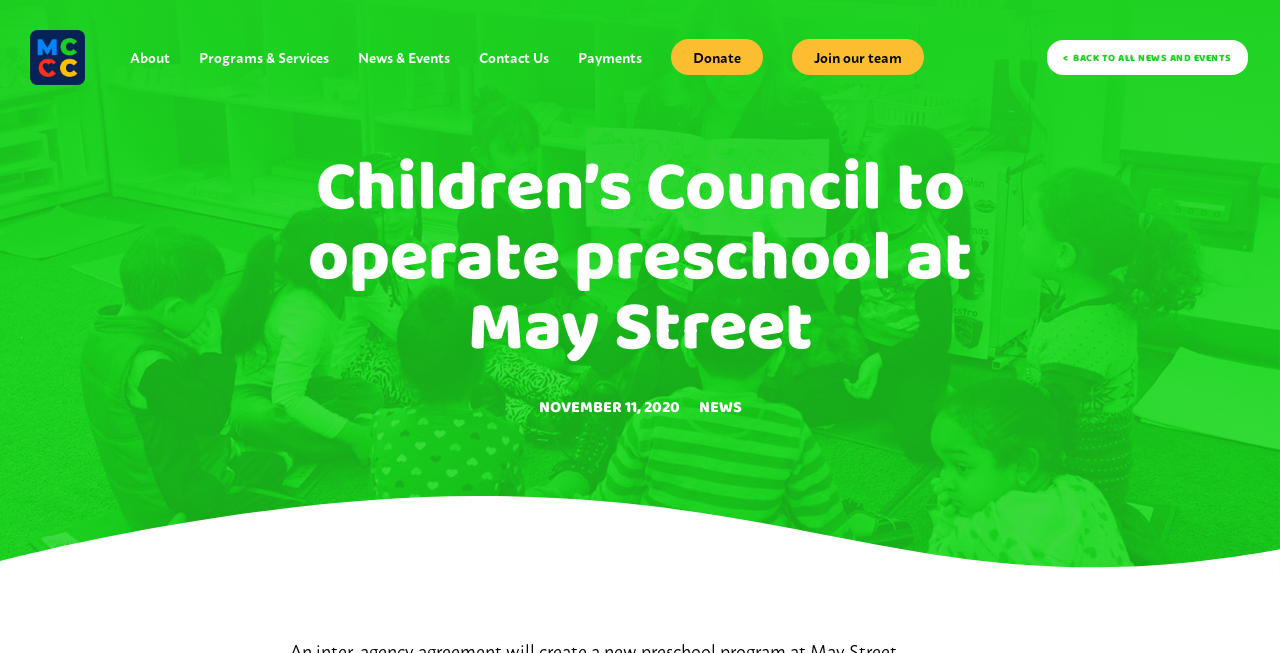Using the element description: "Contact Us", determine the bounding box coordinates for the specified UI element. The coordinates should be four float numbers between 0 and 1, [left, top, right, bottom].

[0.374, 0.046, 0.429, 0.13]